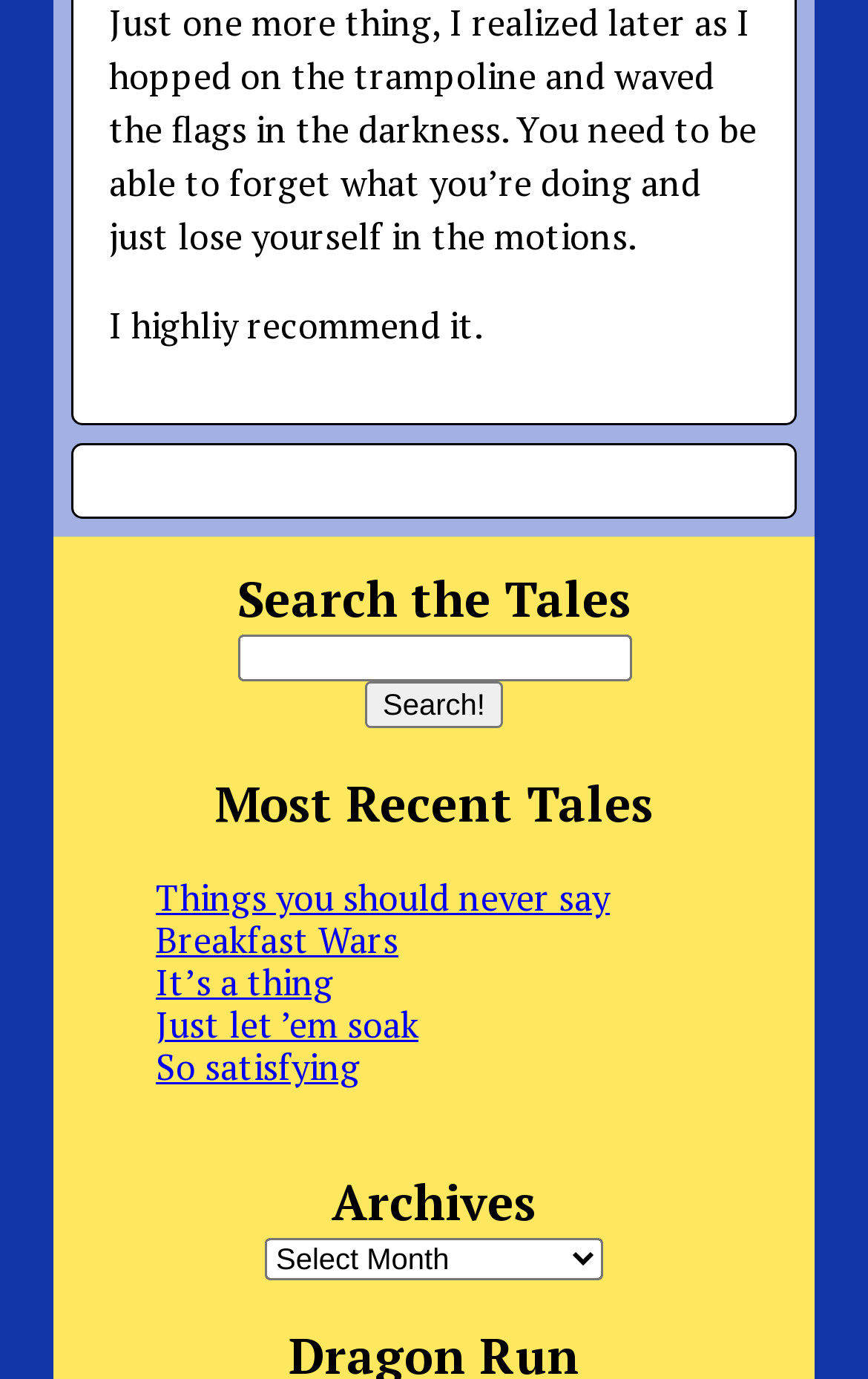For the element described, predict the bounding box coordinates as (top-left x, top-left y, bottom-right x, bottom-right y). All values should be between 0 and 1. Element description: It’s a thing

[0.179, 0.694, 0.385, 0.73]